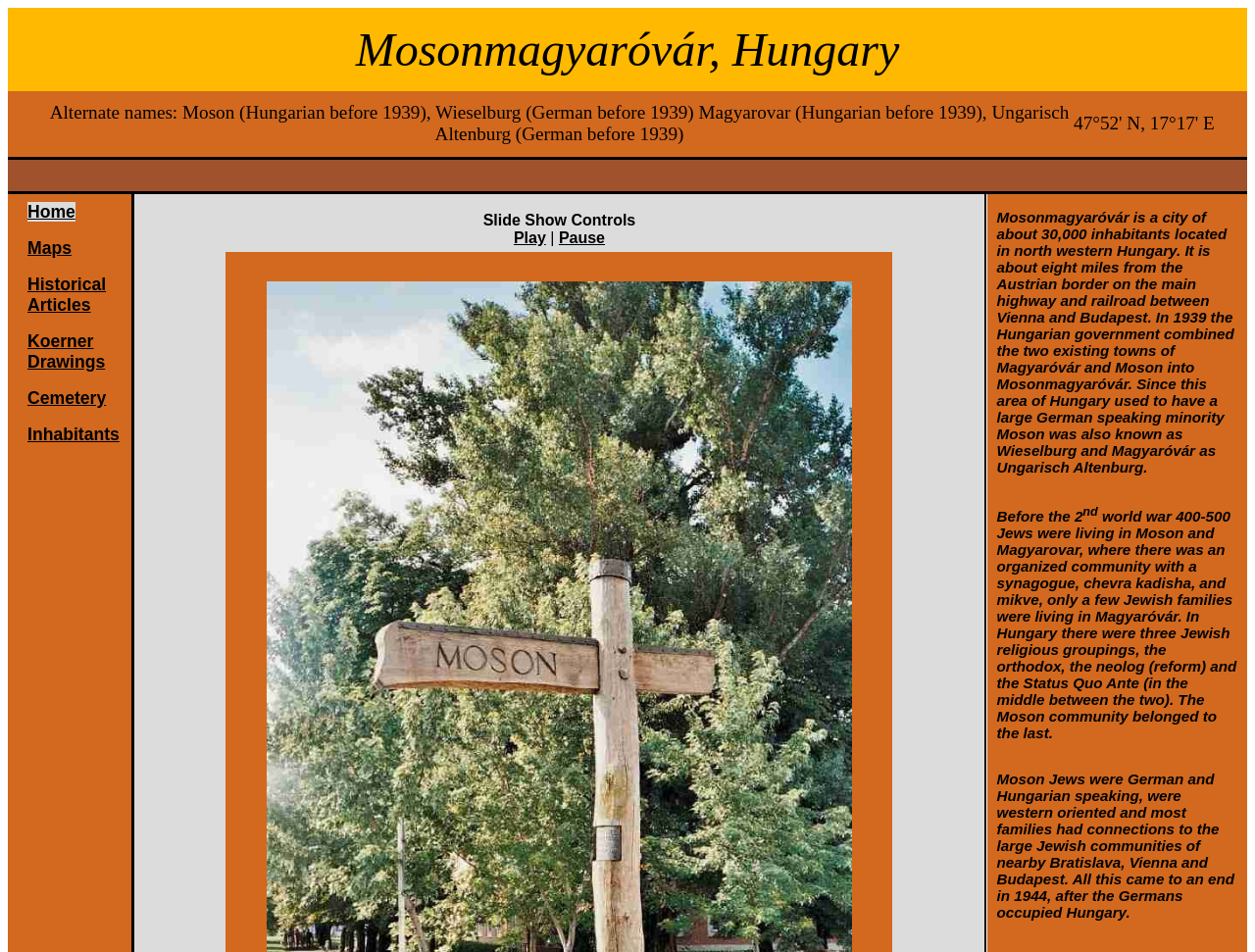What is the name of the building in the image?
Please respond to the question thoroughly and include all relevant details.

The answer can be found in the image element which has a bounding box with coordinates [0.212, 0.295, 0.679, 0.705] and contains the text 'The City Hall'.